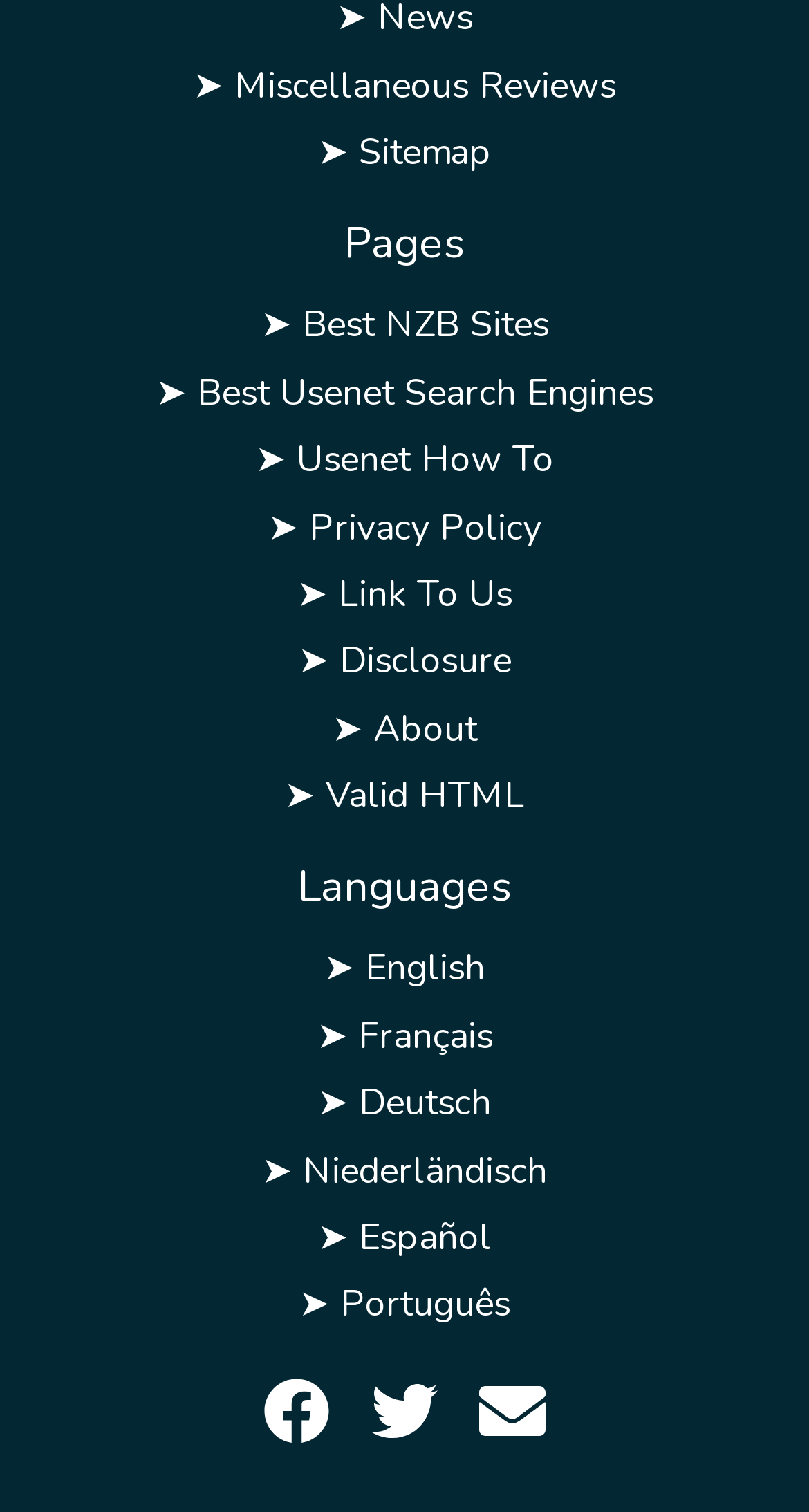How many language options are available?
Please provide a comprehensive answer to the question based on the webpage screenshot.

There are 6 language options available on the webpage, which are English, Français, Deutsch, Niederländisch, Español, and Português, as indicated by the links under the 'Languages' heading.